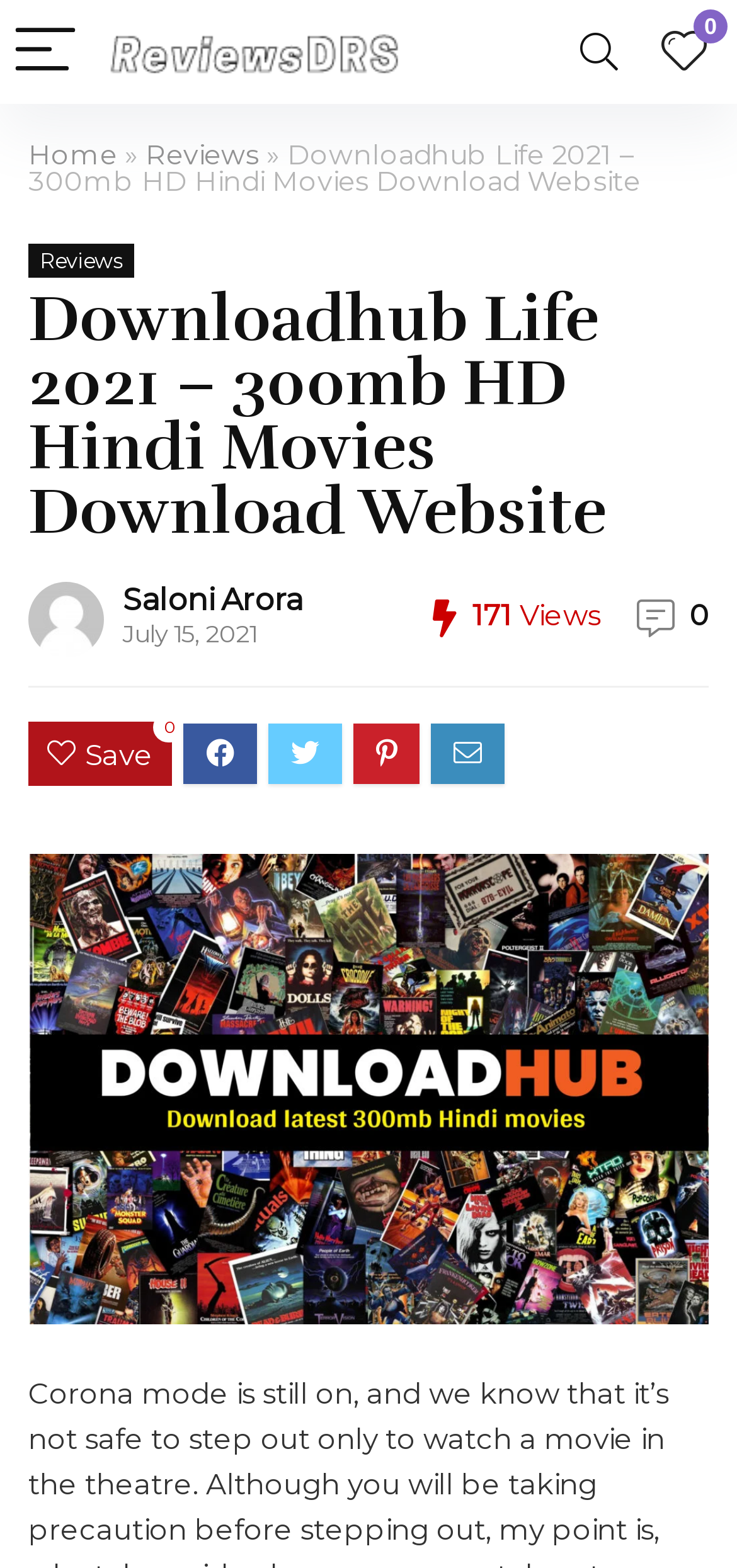Bounding box coordinates are specified in the format (top-left x, top-left y, bottom-right x, bottom-right y). All values are floating point numbers bounded between 0 and 1. Please provide the bounding box coordinate of the region this sentence describes: Home

[0.038, 0.088, 0.159, 0.11]